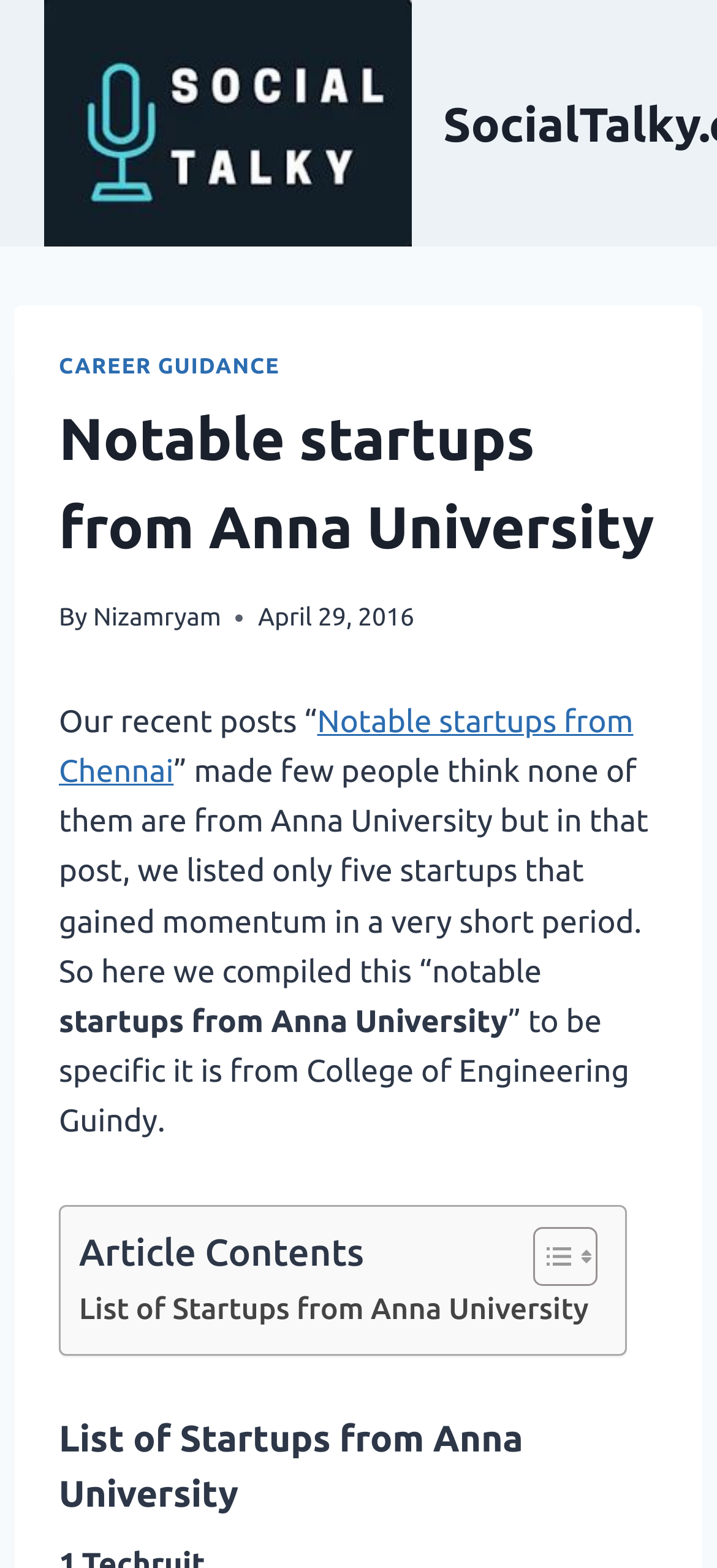Give a detailed explanation of the elements present on the webpage.

This webpage is about notable startups from Anna University, a 200-year-old institution that has produced many leaders and laborers. At the top-left corner, there is a logo of Socialtalky. Below the logo, there is a header section with a link to "CAREER GUIDANCE" and a heading that repeats the title "Notable startups from Anna University". The author's name, "Nizamryam", is mentioned alongside the publication date, "April 29, 2016".

In the middle section, there is a brief introduction that explains the context of the article. It mentions that a previous post about startups from Chennai led some people to think that none of them were from Anna University, but this article aims to correct that by listing notable startups specifically from Anna University, particularly from the College of Engineering Guindy.

Below the introduction, there is a table of contents with a toggle button to expand or collapse it. The table of contents has a single item, "Article Contents", and a link to "Toggle Table of Content" with two small icons.

The main content of the webpage is a list of startups from Anna University, which is presented in a table format. The list is headed by a title "List of Startups from Anna University", which is also a link. There are no images on the page except for the Socialtalky logo, two small icons in the table of contents, and another image that is not described.